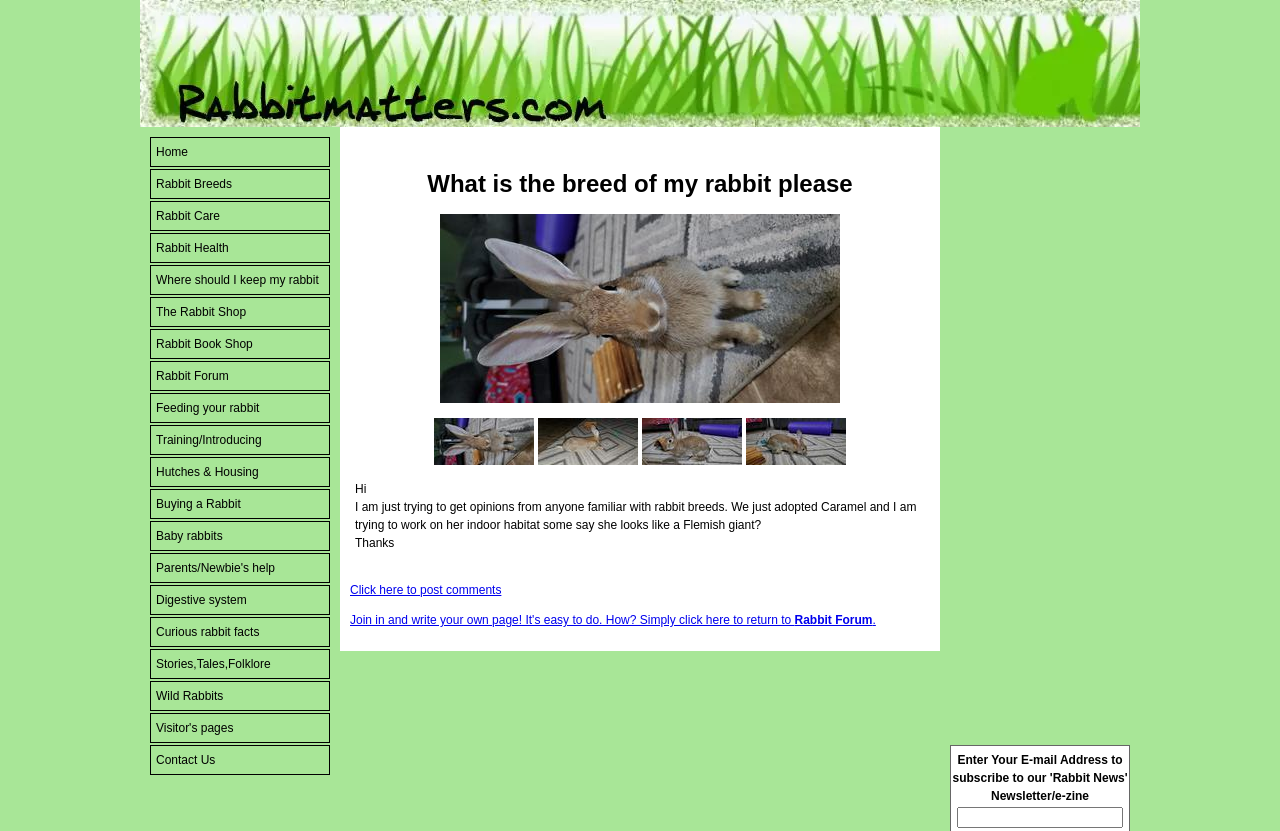Respond to the question below with a single word or phrase:
How many links are there in the left sidebar?

20